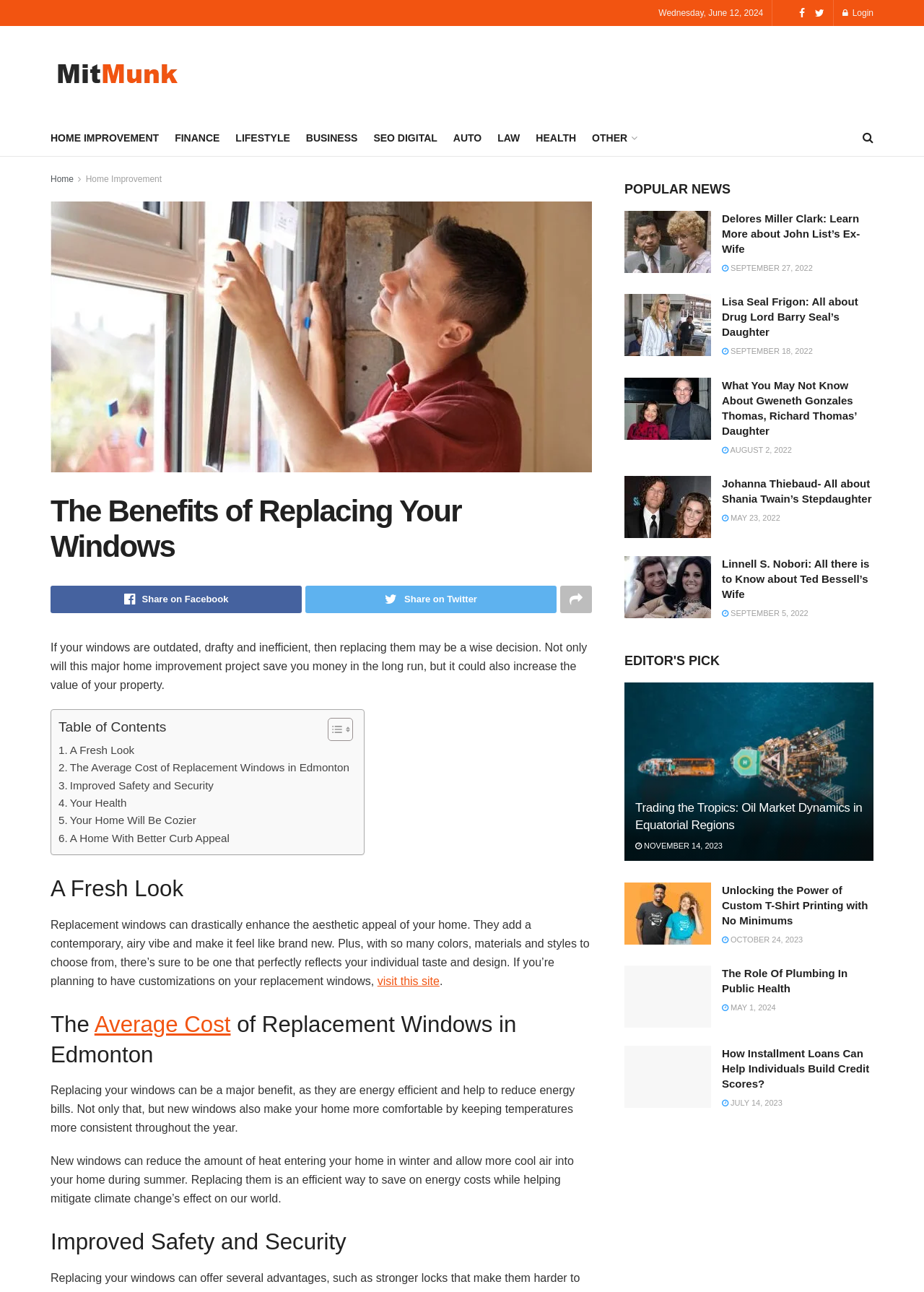What is the first point in the table of contents?
Please respond to the question thoroughly and include all relevant details.

The table of contents is located in the layout table with the static text 'Table of Contents'. The first point in the table of contents is 'A Fresh Look', which is a link element with the text '. A Fresh Look'.